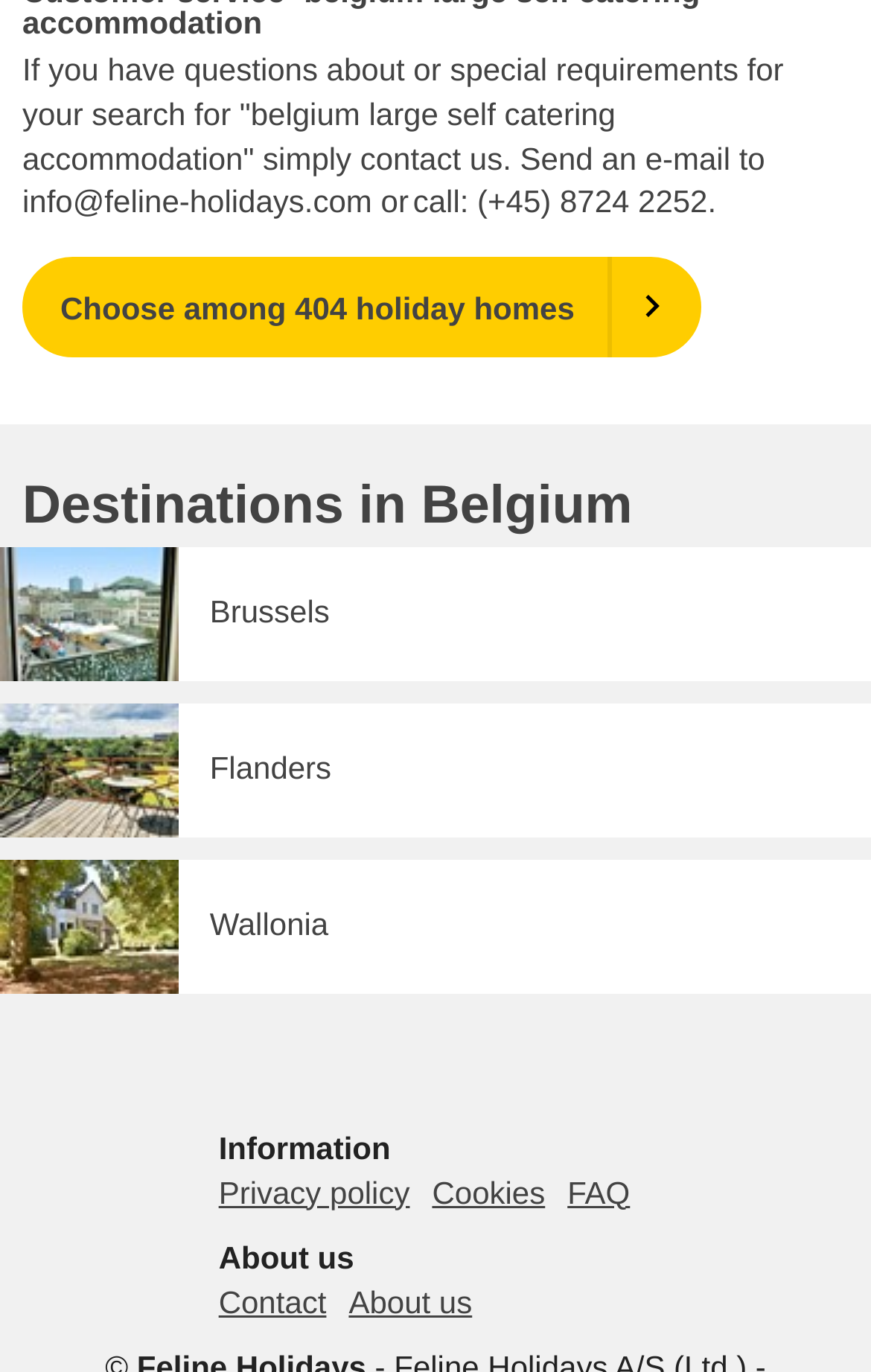Extract the bounding box coordinates for the HTML element that matches this description: "Choose among 404 holiday homes". The coordinates should be four float numbers between 0 and 1, i.e., [left, top, right, bottom].

[0.026, 0.187, 0.806, 0.26]